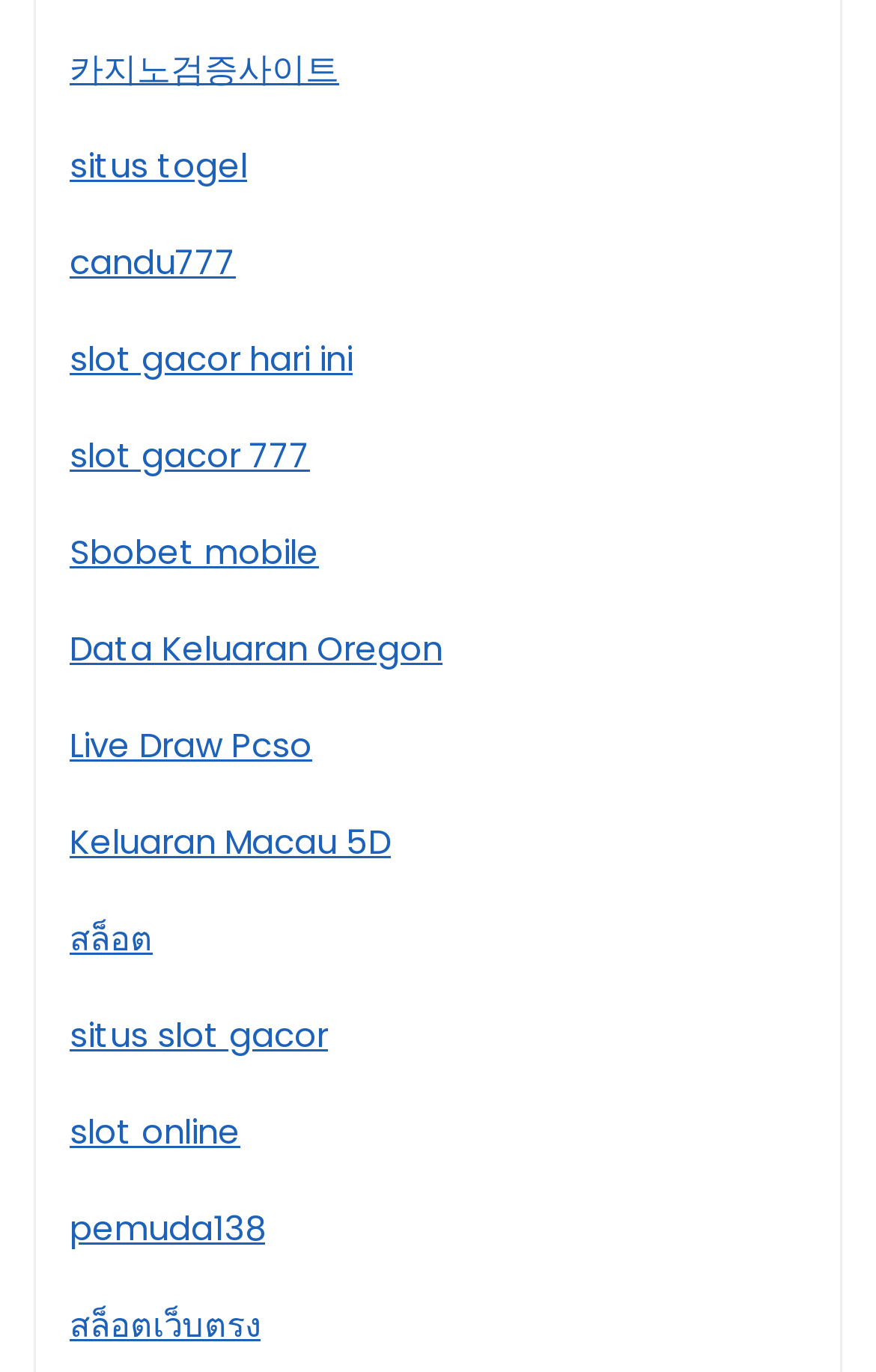Give a concise answer of one word or phrase to the question: 
What is the vertical position of the 'slot gacor hari ini' link?

Above the middle